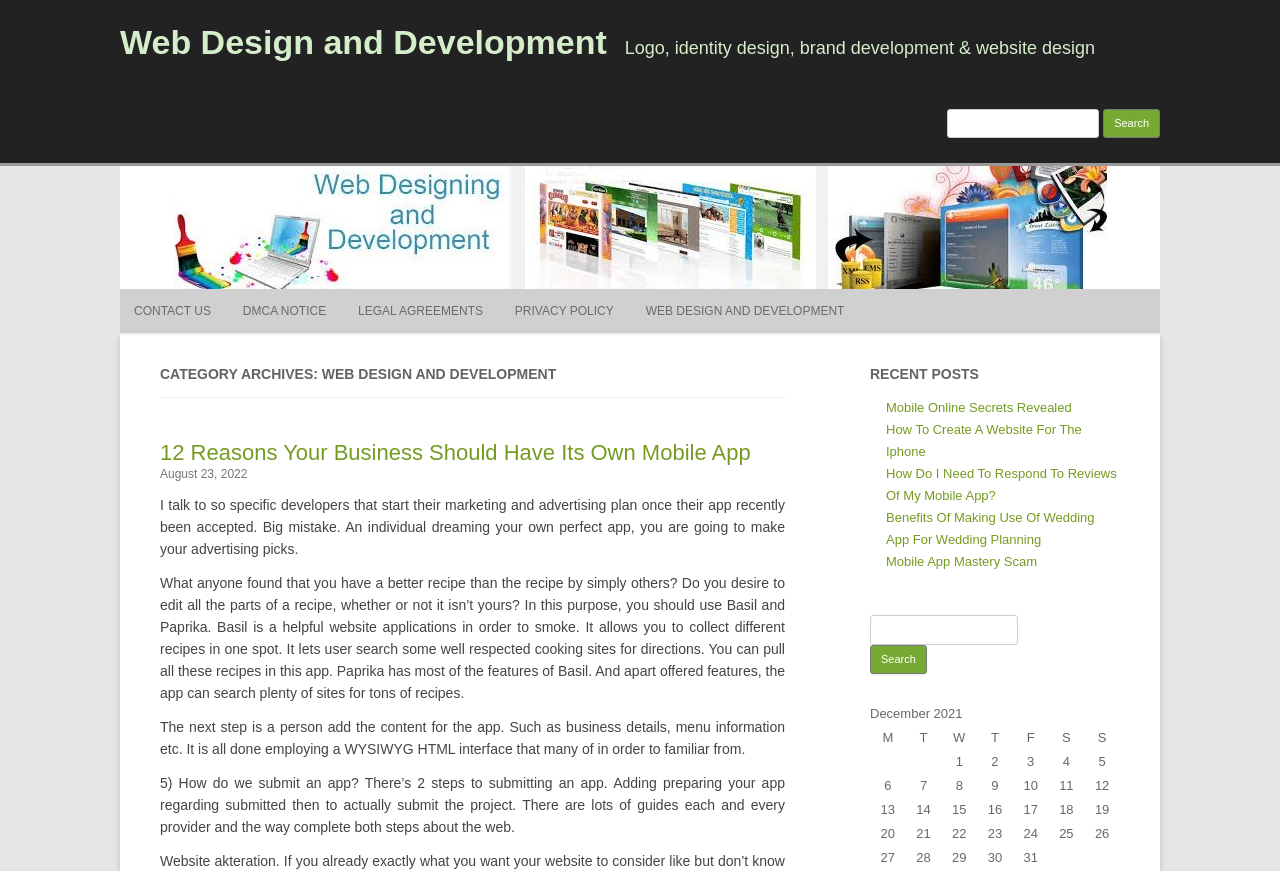Locate the bounding box coordinates of the segment that needs to be clicked to meet this instruction: "Read the post about British GT: Ten Memories From Ten Years".

None